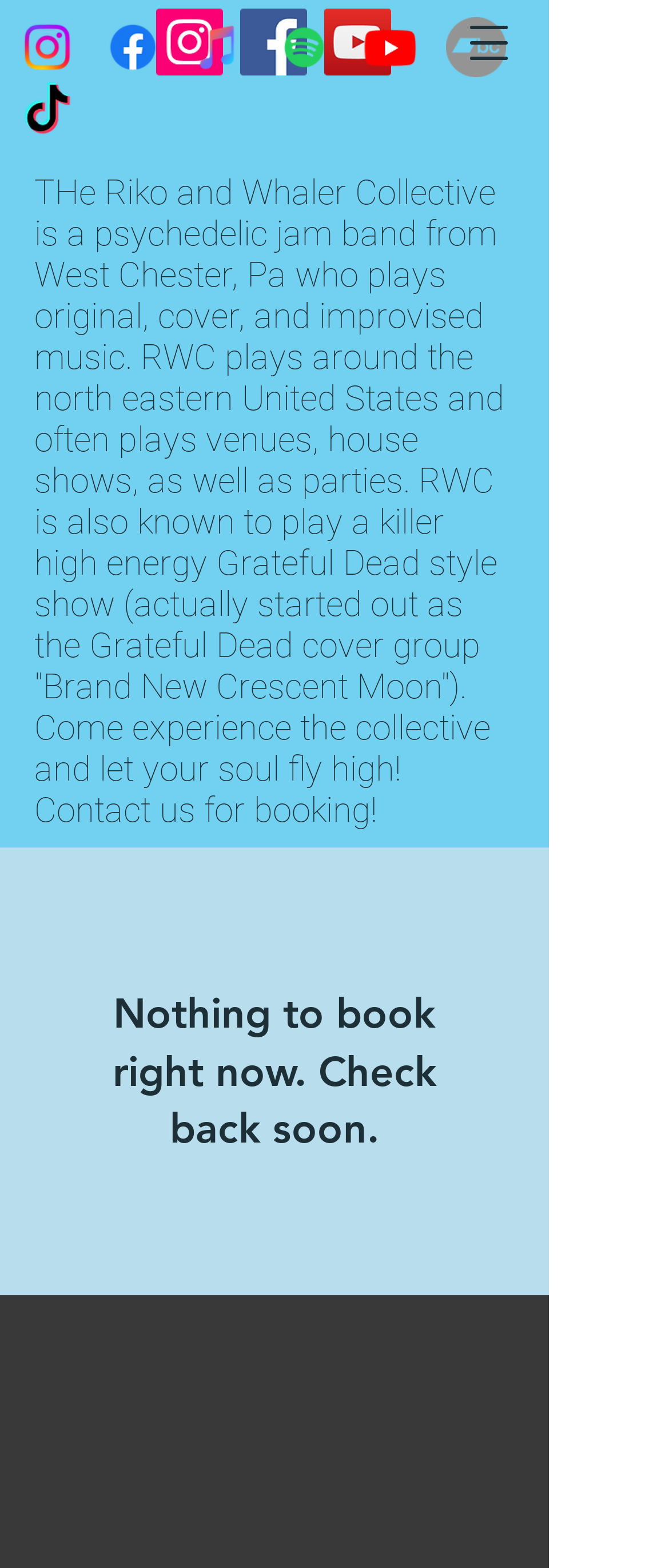Answer the following inquiry with a single word or phrase:
What is the current status of bookings?

None available